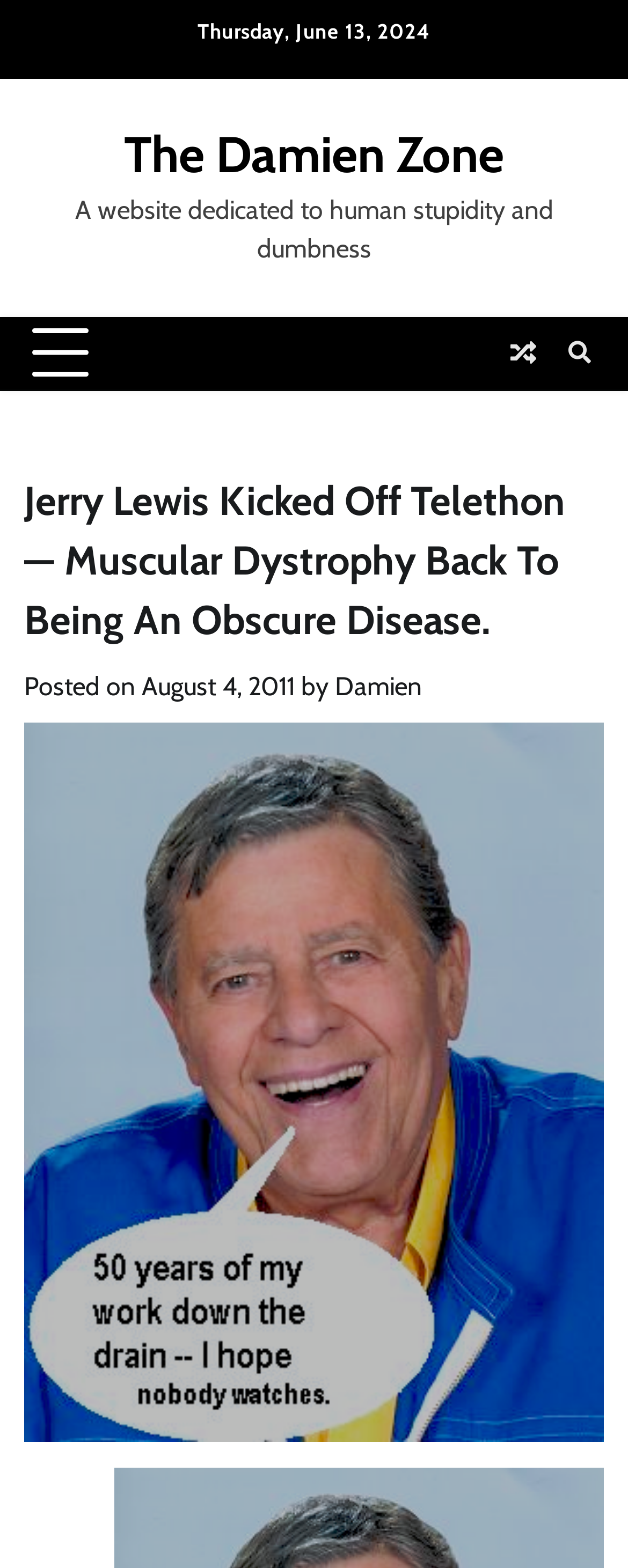Please respond to the question using a single word or phrase:
What is the date of the post?

August 4, 2011